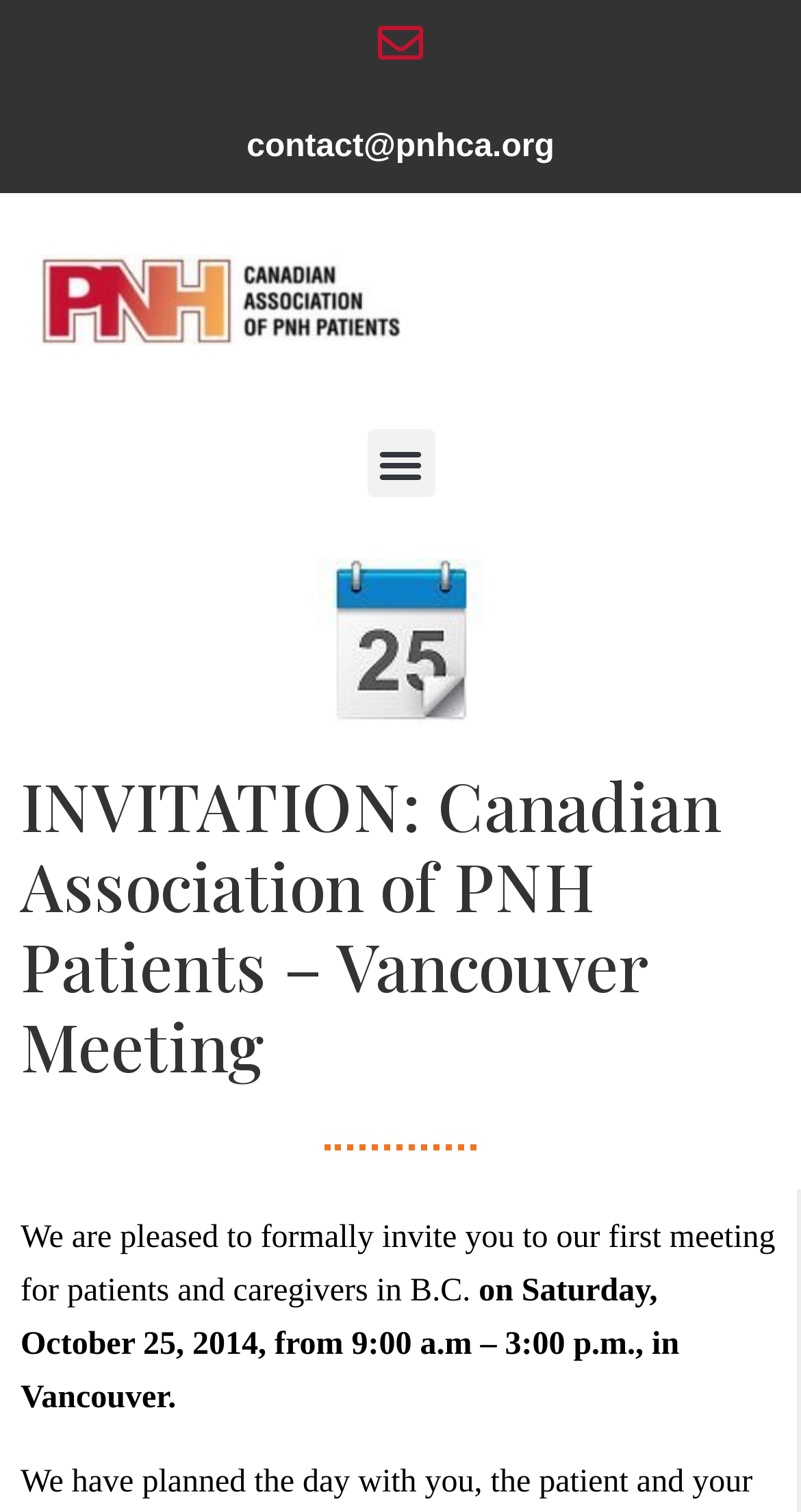Generate a thorough explanation of the webpage's elements.

The webpage is an invitation to a meeting for patients and caregivers in British Columbia, Canada. At the top of the page, there is a heading that reads "INVITATION: Canadian Association of PNH Patients – Vancouver Meeting". Below the heading, there are two paragraphs of text. The first paragraph states "We are pleased to formally invite you to our first meeting for patients and caregivers in B.C." The second paragraph provides the details of the meeting, including the date, time, and location: "on Saturday, October 25, 2014, from 9:00 a.m – 3:00 p.m., in Vancouver."

To the left of the heading, there is an image, and above the image, there are three links. One of the links is an email address, "contact@pnhca.org". There is also a button labeled "Menu Toggle" located near the top-right corner of the page. Additionally, there is another image located near the top-center of the page.